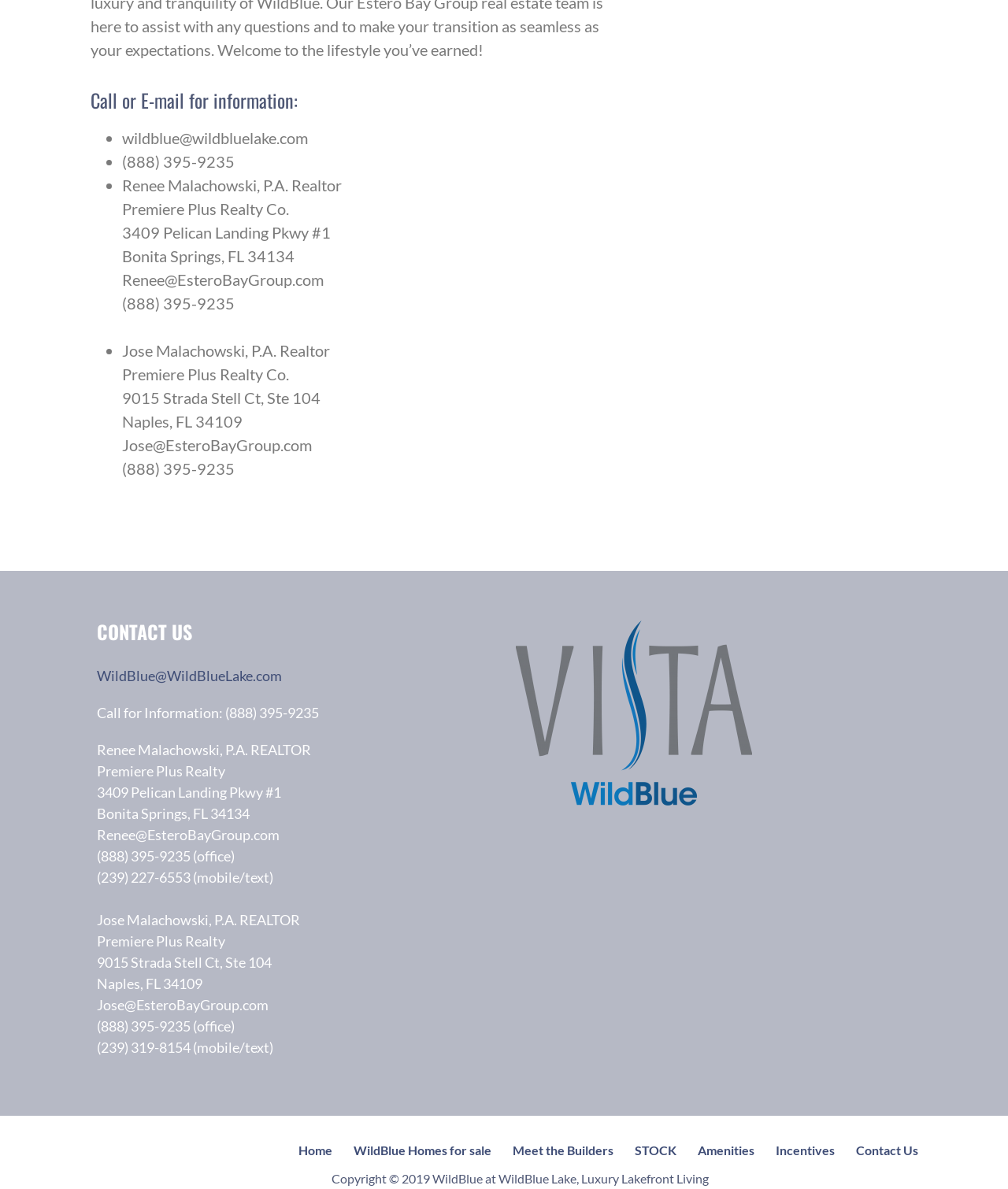What is the address of Premiere Plus Realty in Naples?
Look at the image and answer the question with a single word or phrase.

9015 Strada Stell Ct, Ste 104